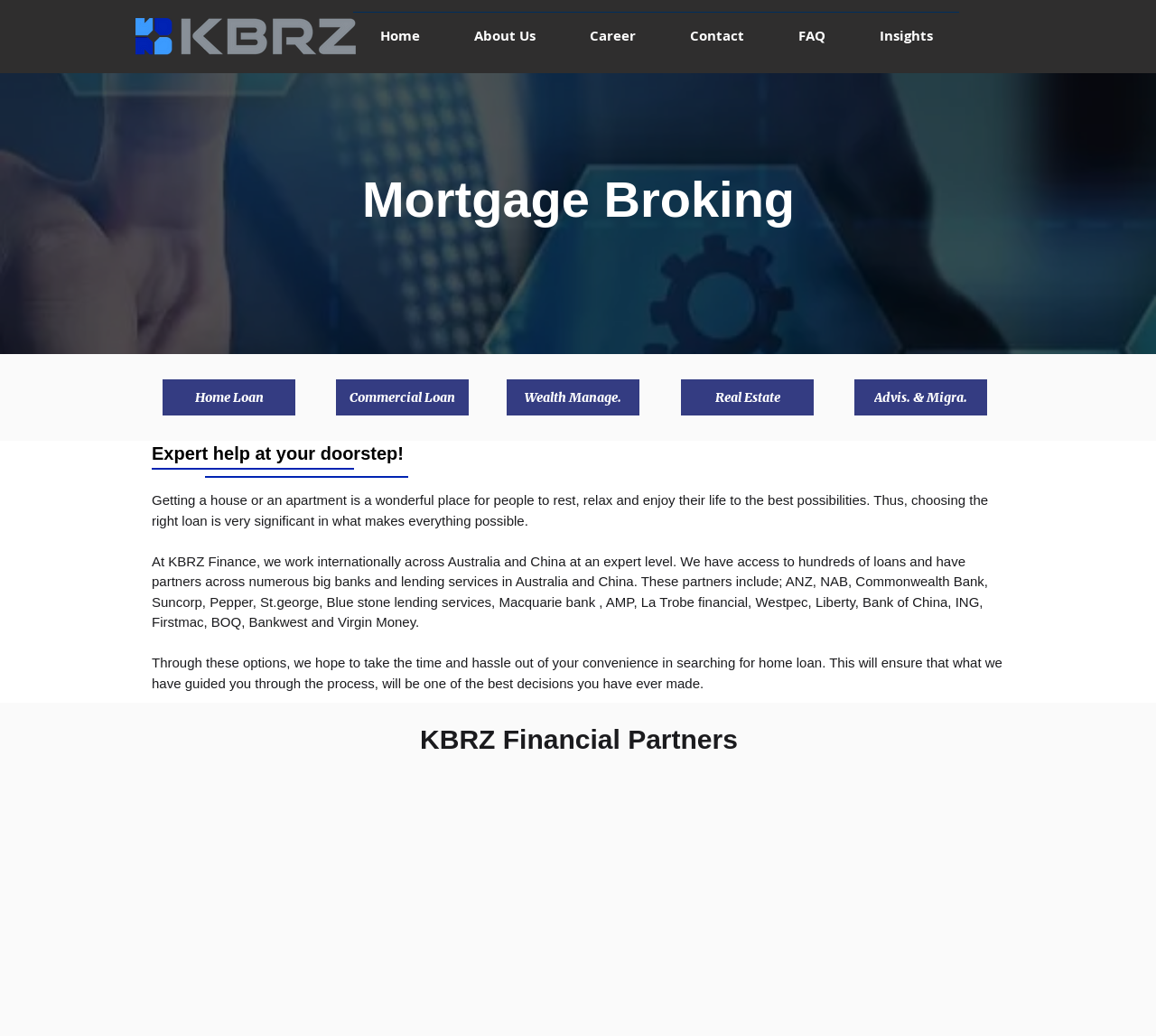Can you find the bounding box coordinates of the area I should click to execute the following instruction: "Click on Home"?

[0.305, 0.011, 0.387, 0.042]